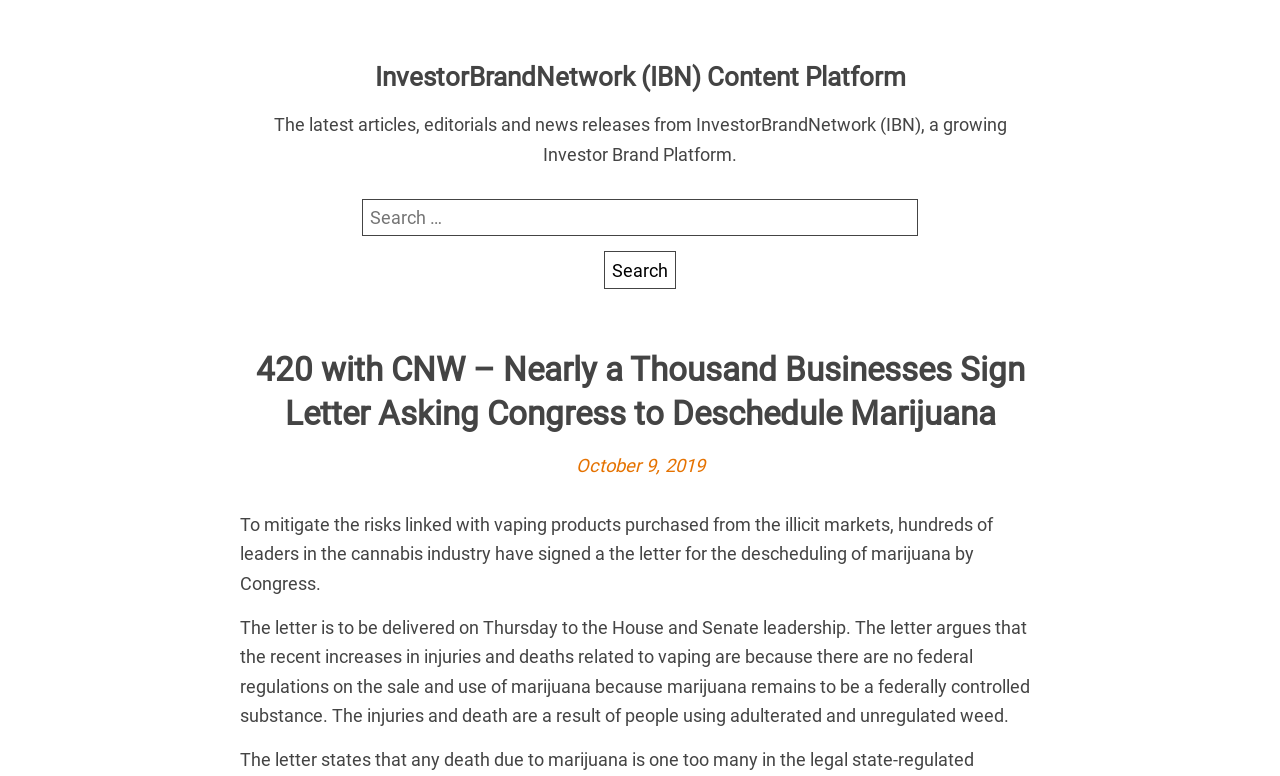What is the purpose of the letter signed by cannabis industry leaders?
Examine the image and give a concise answer in one word or a short phrase.

Descheduling of marijuana